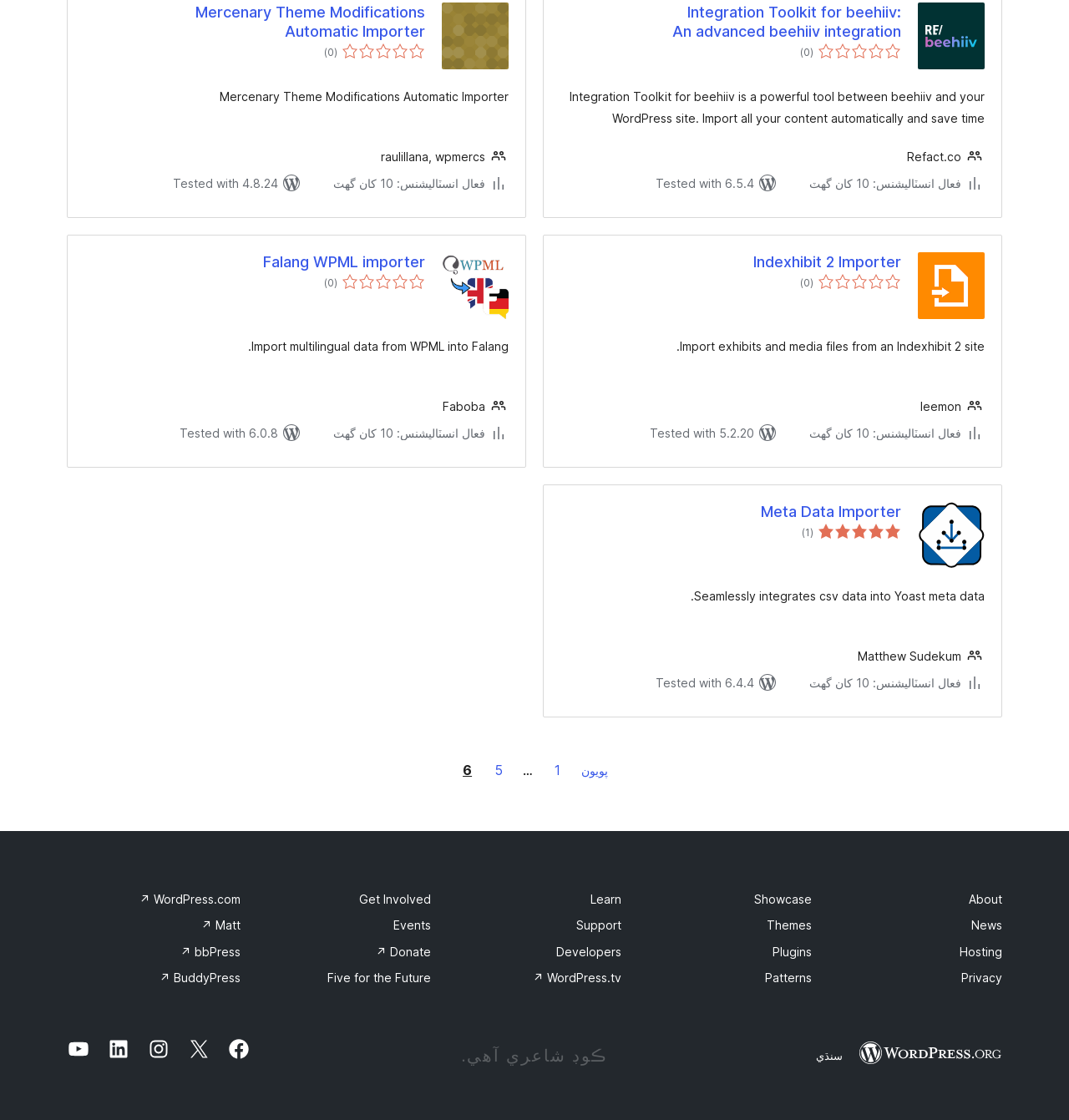Given the element description: "Visit our LinkedIn account", predict the bounding box coordinates of this UI element. The coordinates must be four float numbers between 0 and 1, given as [left, top, right, bottom].

[0.1, 0.926, 0.122, 0.947]